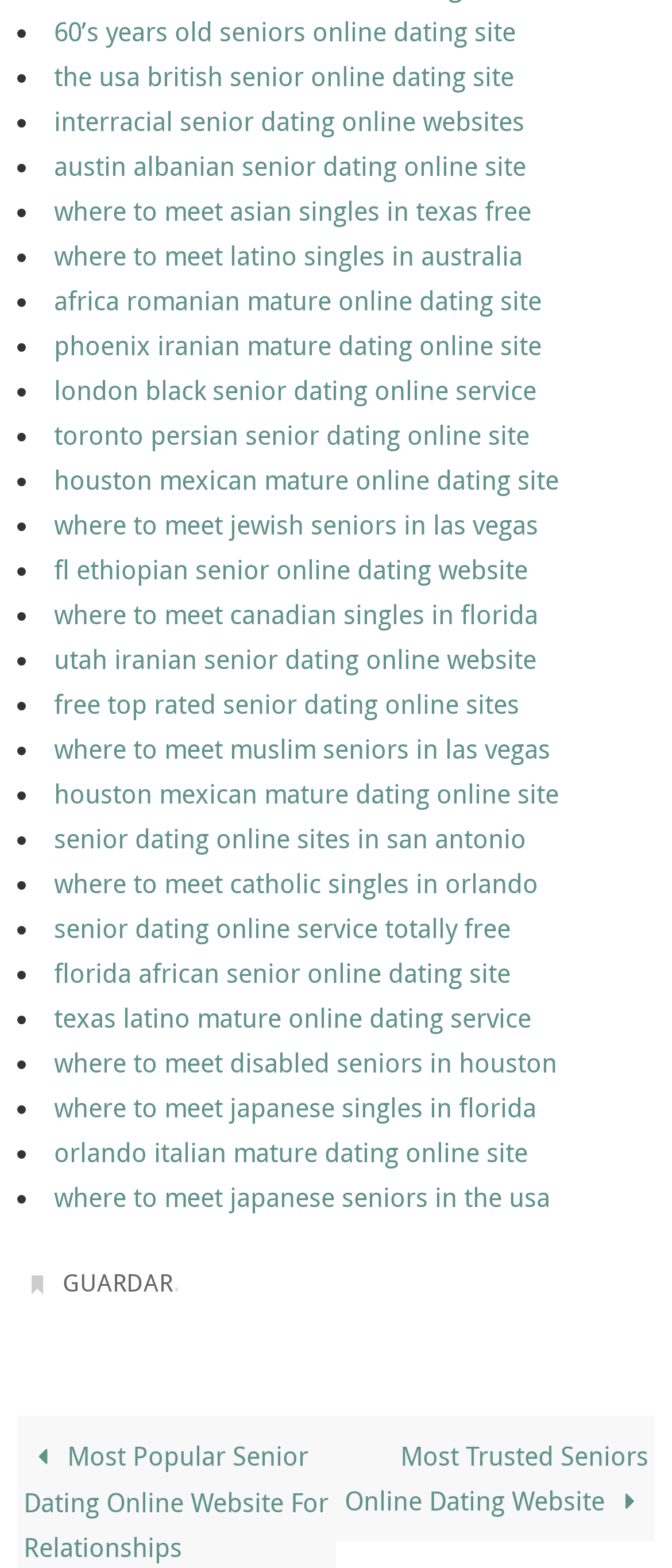What is the language of the 'Guardar enlace permanente' button? From the image, respond with a single word or brief phrase.

Spanish